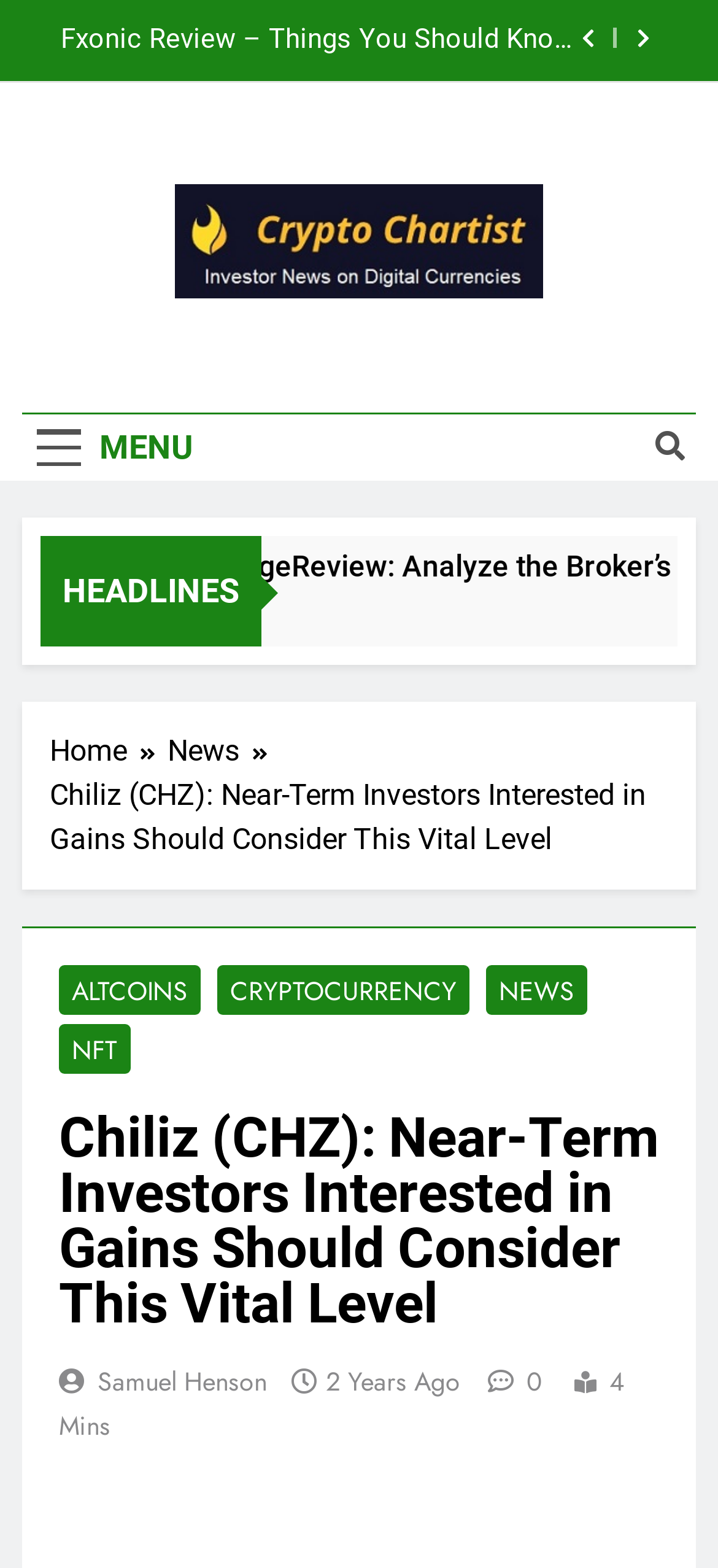Who is the author of the article?
Based on the image, please offer an in-depth response to the question.

I found the author's name by looking at the link below the article title, which says 'Samuel Henson'. This link is likely the author's name.